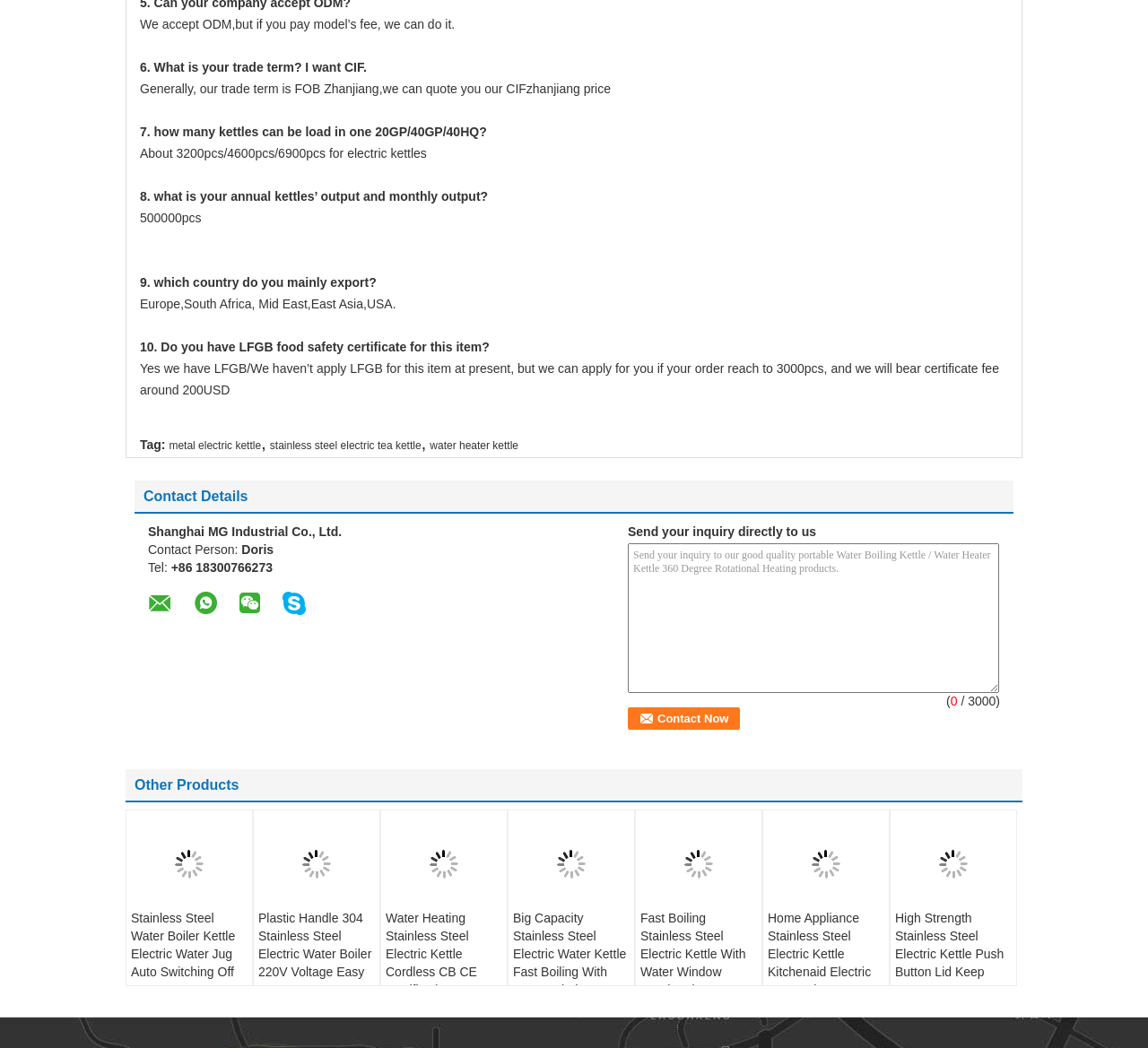What is the company's trade term?
Examine the image closely and answer the question with as much detail as possible.

Based on the webpage, I found the question '6. What is your trade term? I want CIF.' and the answer 'Generally, our trade term is FOB Zhanjiang,we can quote you our CIFzhanjiang price' which indicates that the company's trade term is FOB Zhanjiang.